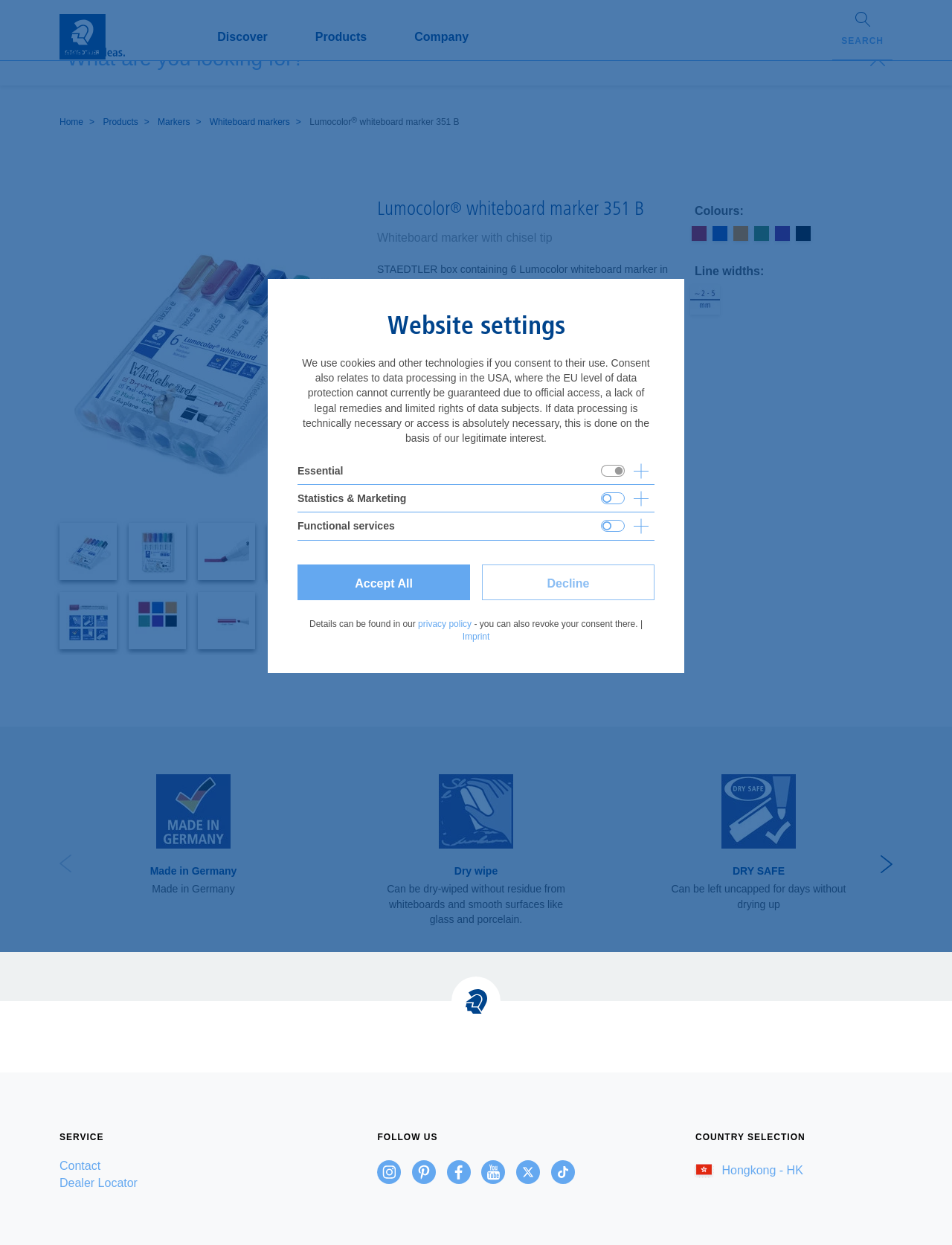Using the description "parent_node: Essential", predict the bounding box of the relevant HTML element.

[0.656, 0.367, 0.688, 0.391]